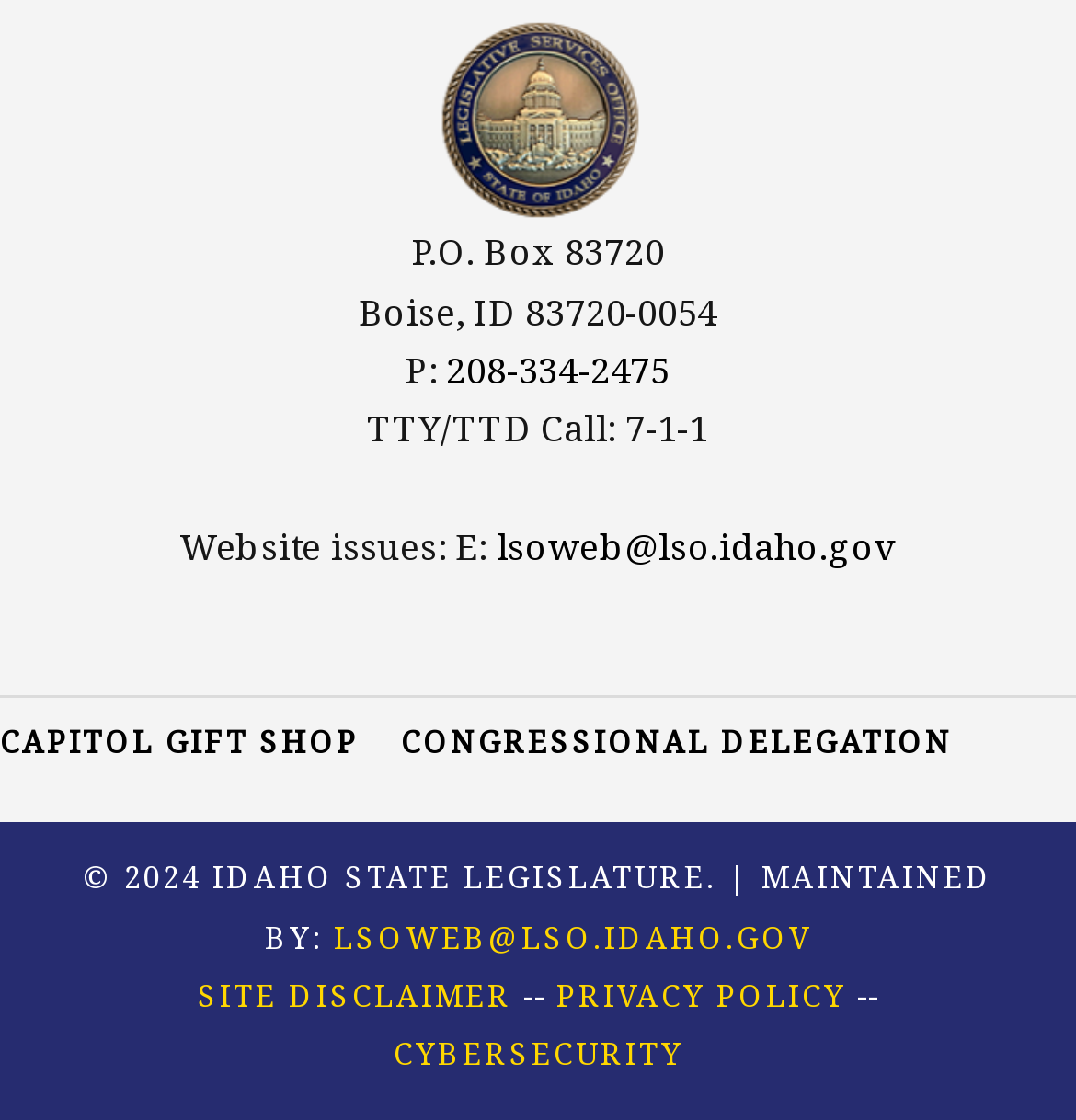Determine the bounding box coordinates for the area that should be clicked to carry out the following instruction: "View the privacy policy".

[0.517, 0.87, 0.786, 0.907]